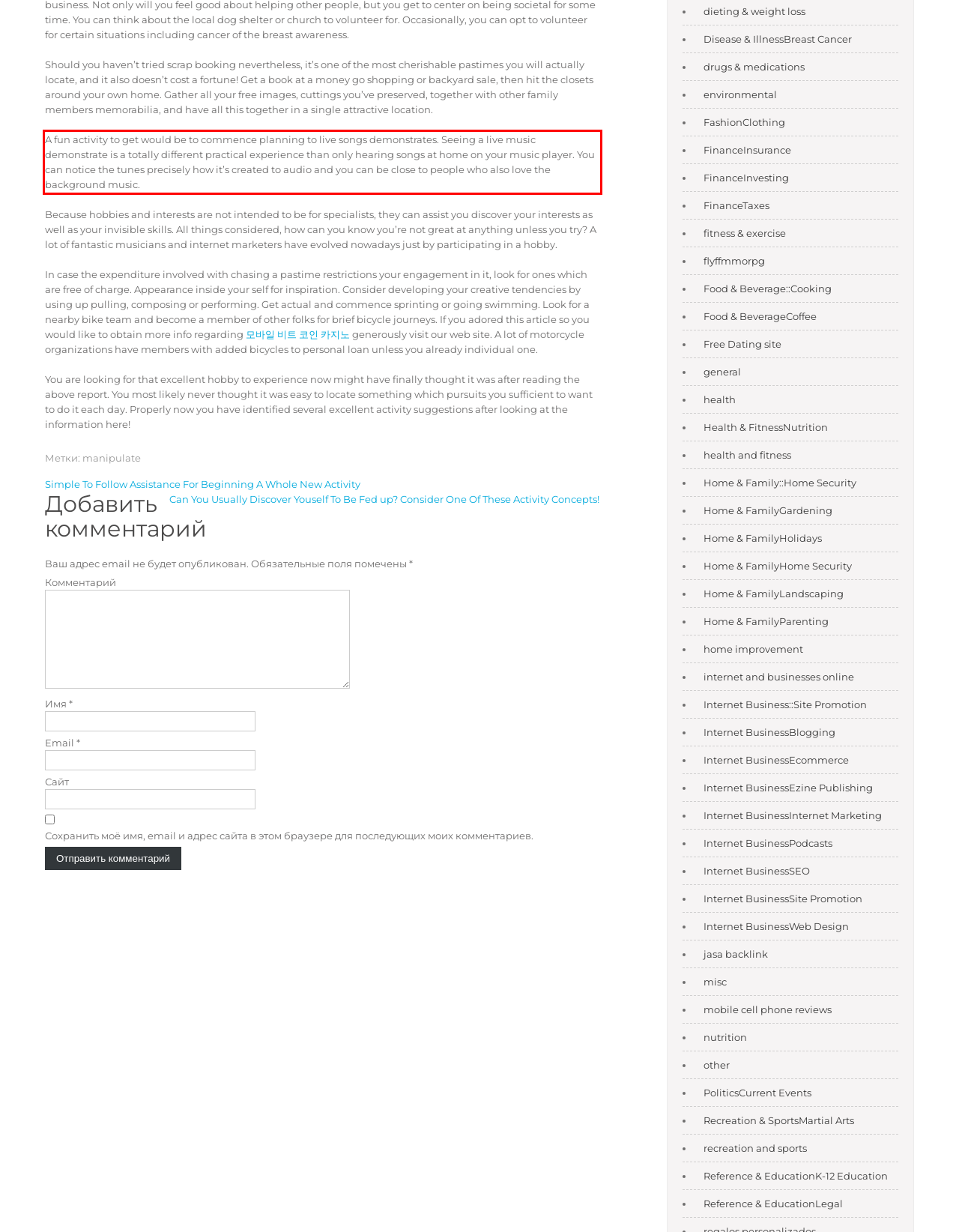Using the provided screenshot of a webpage, recognize the text inside the red rectangle bounding box by performing OCR.

A fun activity to get would be to commence planning to live songs demonstrates. Seeing a live music demonstrate is a totally different practical experience than only hearing songs at home on your music player. You can notice the tunes precisely how it’s created to audio and you can be close to people who also love the background music.